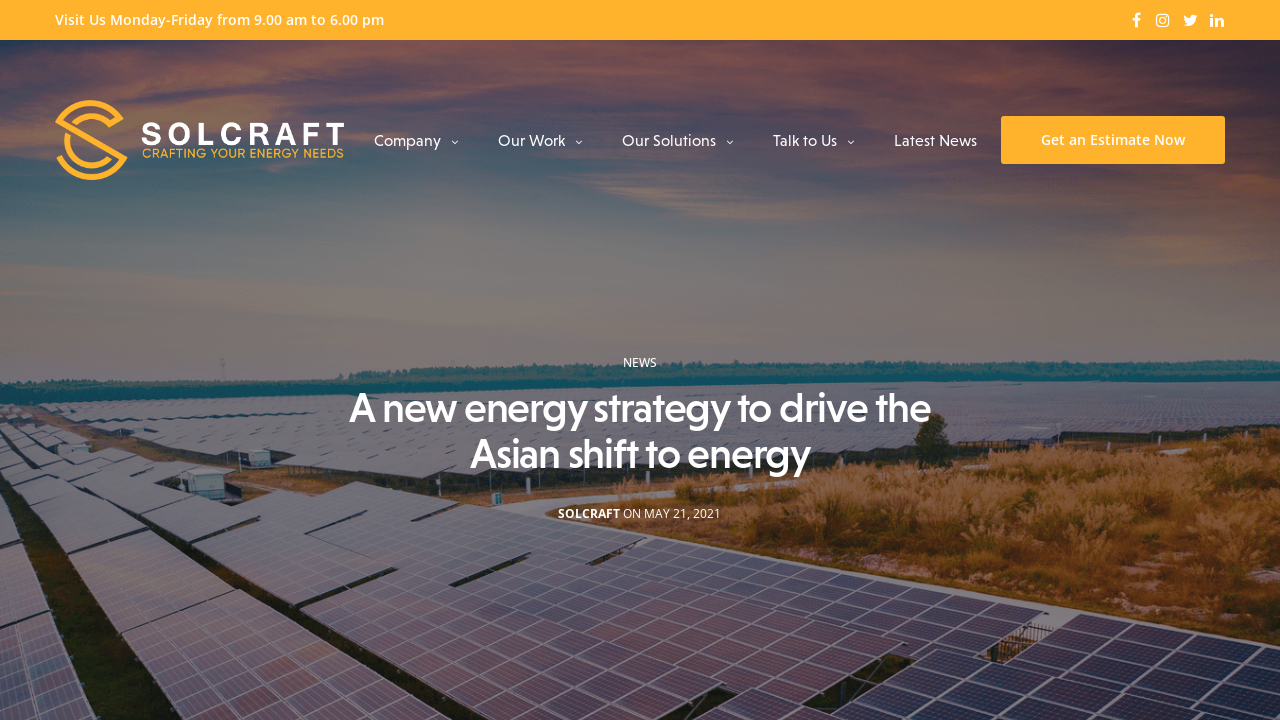Give an extensive and precise description of the webpage.

The webpage appears to be the homepage of Solcraft, a company focused on energy strategy. At the top left corner, there is a static text indicating the company's visiting hours. Below it, there is a horizontal row of social media links, represented by icons, stretching from the left to the right side of the page. 

To the right of the visiting hours, there is a Solcraft logo, which is an image. Below the logo, there is a horizontal navigation menu with five links: Company, Our Work, Our Solutions, Talk to Us, and Latest News. These links are positioned from left to right, taking up most of the page's width.

On the right side of the page, there is a prominent call-to-action button, "Get an Estimate Now". Below this button, there is a section with a header that contains three links: NEWS, a heading that repeats the company's tagline "A new energy strategy to drive the Asian shift to energy", and a link to SOLCRAFT. Below the heading, there is a static text indicating a date, "ON MAY 21, 2021".